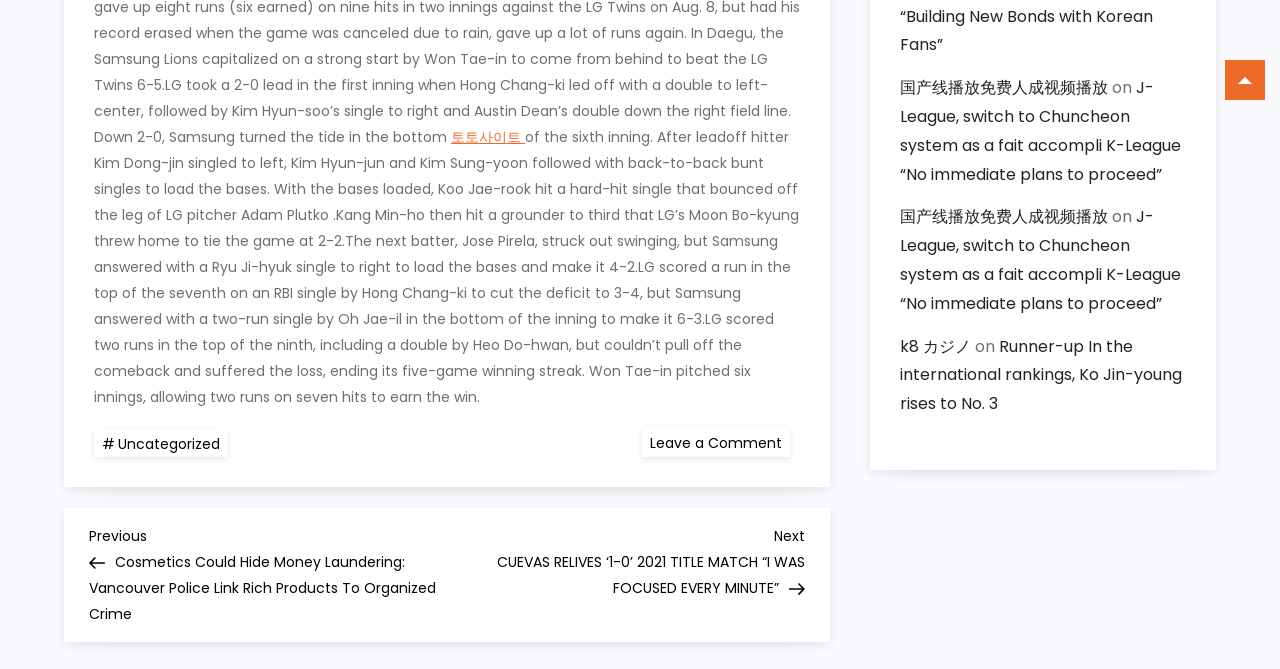Who hit a hard-hit single in the sixth inning?
Provide an in-depth answer to the question, covering all aspects.

According to the text, 'With the bases loaded, Koo Jae-rook hit a hard-hit single that bounced off the leg of LG pitcher Adam Plutko.'